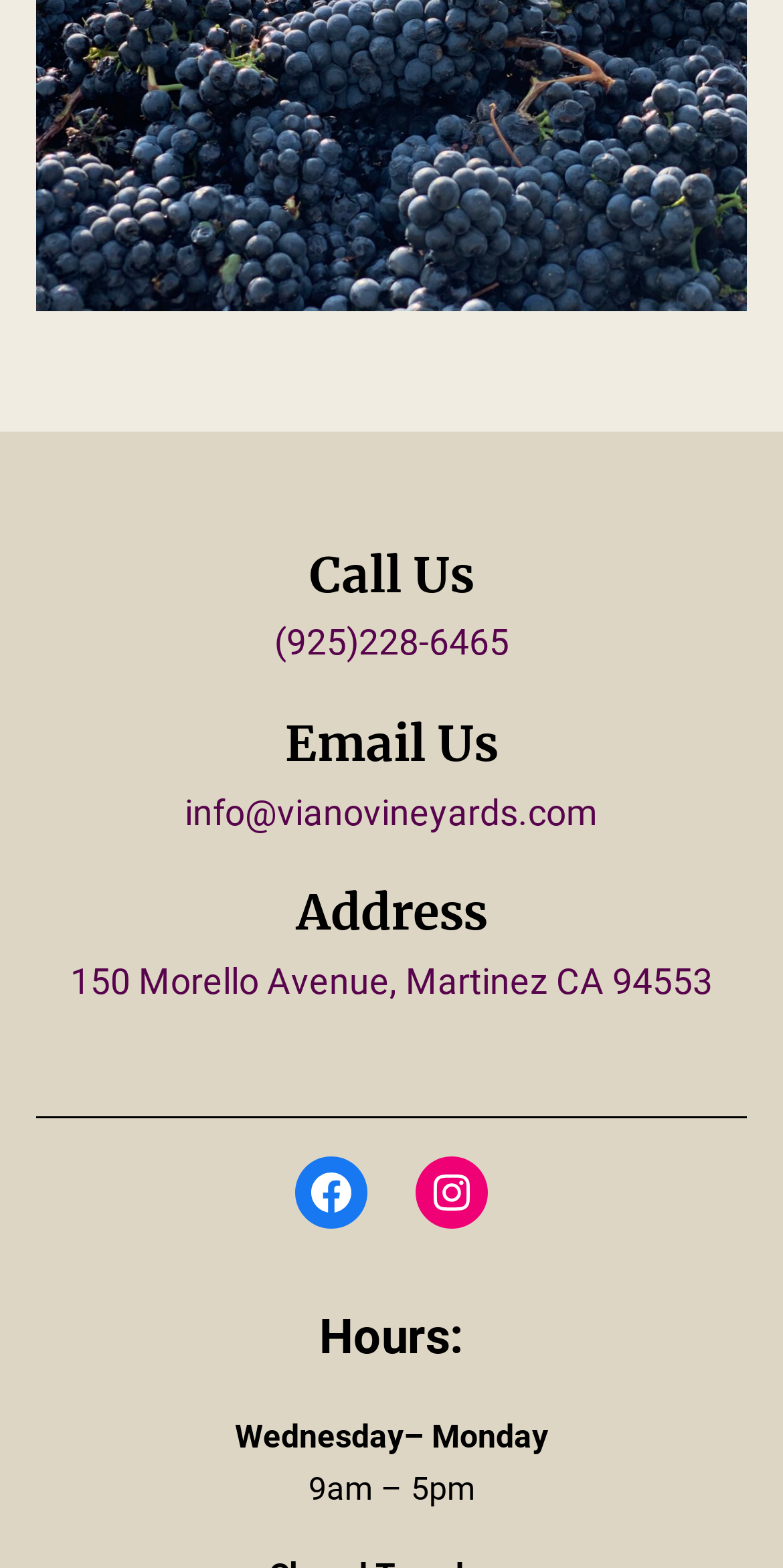What are the days of operation?
Please use the image to provide an in-depth answer to the question.

I found the days of operation by looking at the StaticText element with the text 'Wednesday– Monday' which is located under the 'Hours:' label.